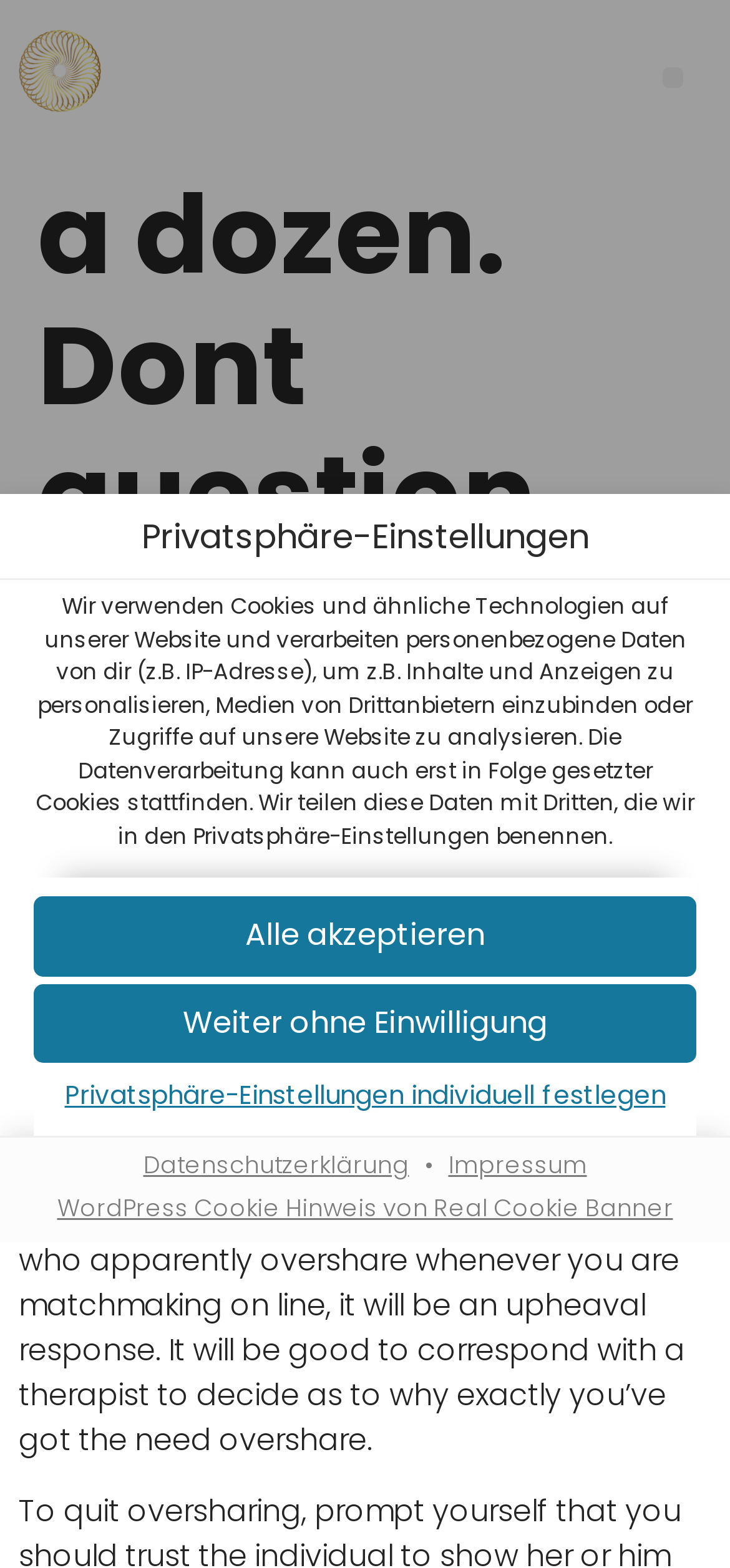Determine the bounding box coordinates for the clickable element to execute this instruction: "Read data protection declaration". Provide the coordinates as four float numbers between 0 and 1, i.e., [left, top, right, bottom].

[0.433, 0.691, 0.769, 0.71]